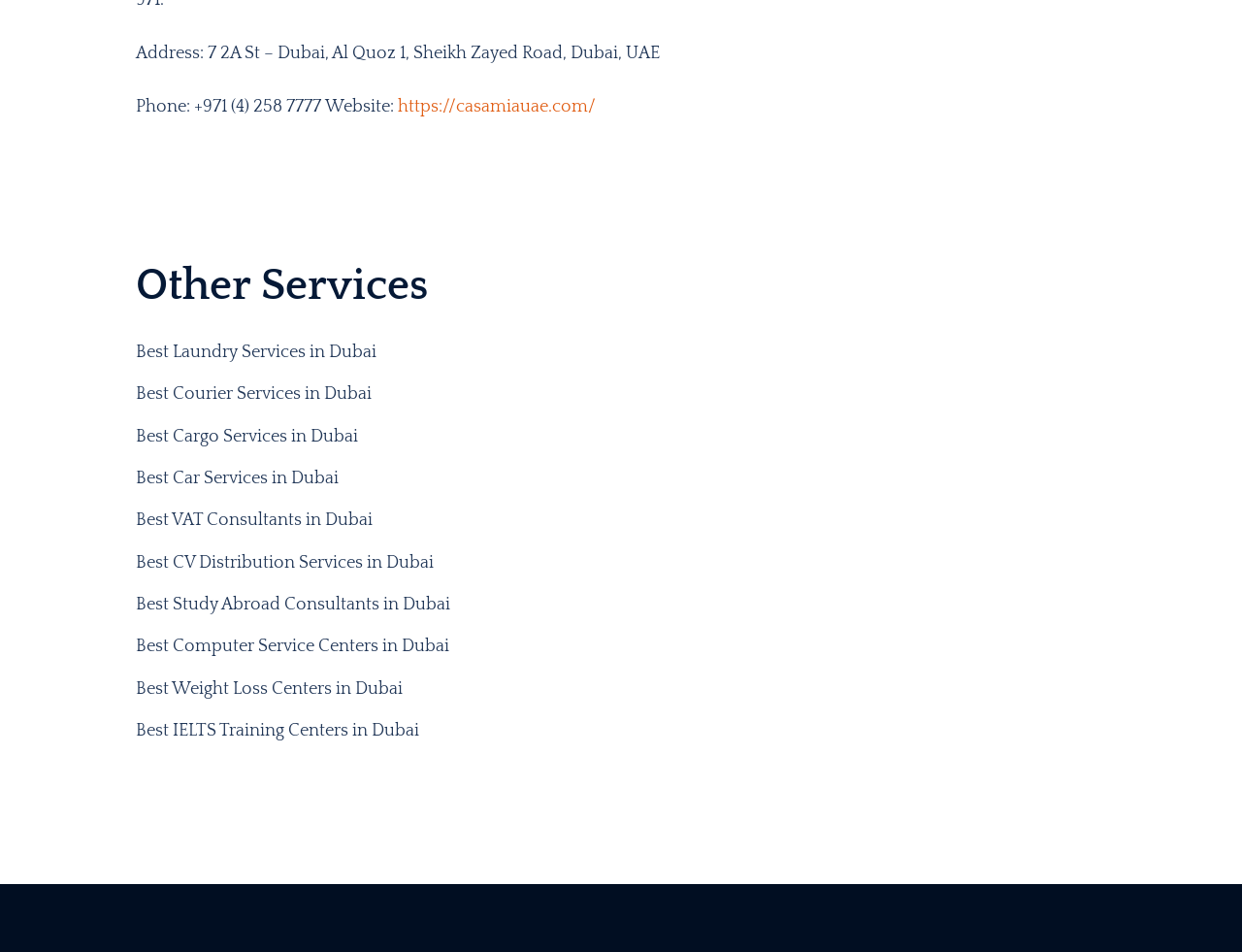Highlight the bounding box coordinates of the element you need to click to perform the following instruction: "view news and events."

None